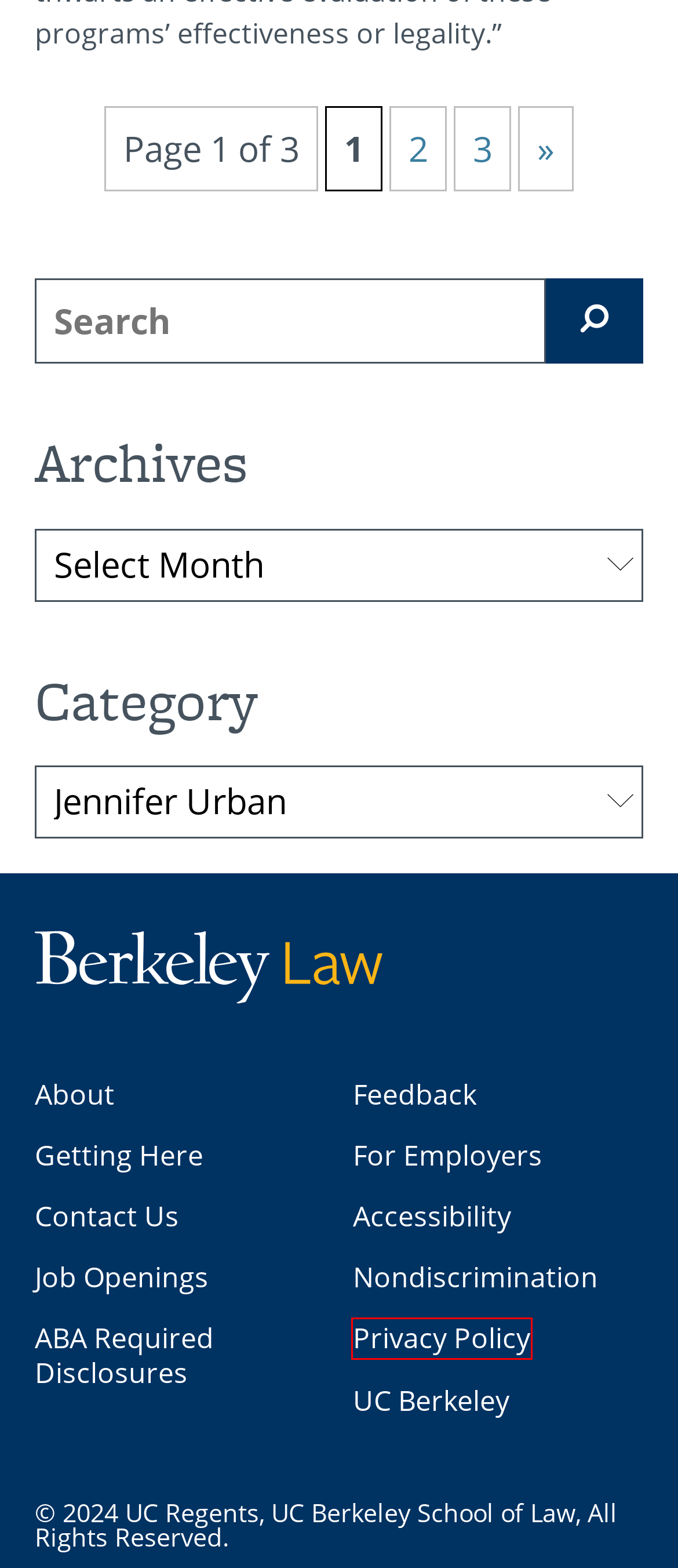You have a screenshot of a webpage with a red bounding box around an element. Identify the webpage description that best fits the new page that appears after clicking the selected element in the red bounding box. Here are the candidates:
A. Getting Here - Berkeley Law
B. Nondiscrimination Policy Statement | Office for the Prevention of Harassment & Discrimination
C. Job Opportunities - Berkeley Law
D. Jennifer Urban – Page 2 – In the News
E. Contact Us - Berkeley Law
F. For Employers - Berkeley Law
G. Privacy Policy - Berkeley Law
H. Website Feedback - Berkeley Law

G